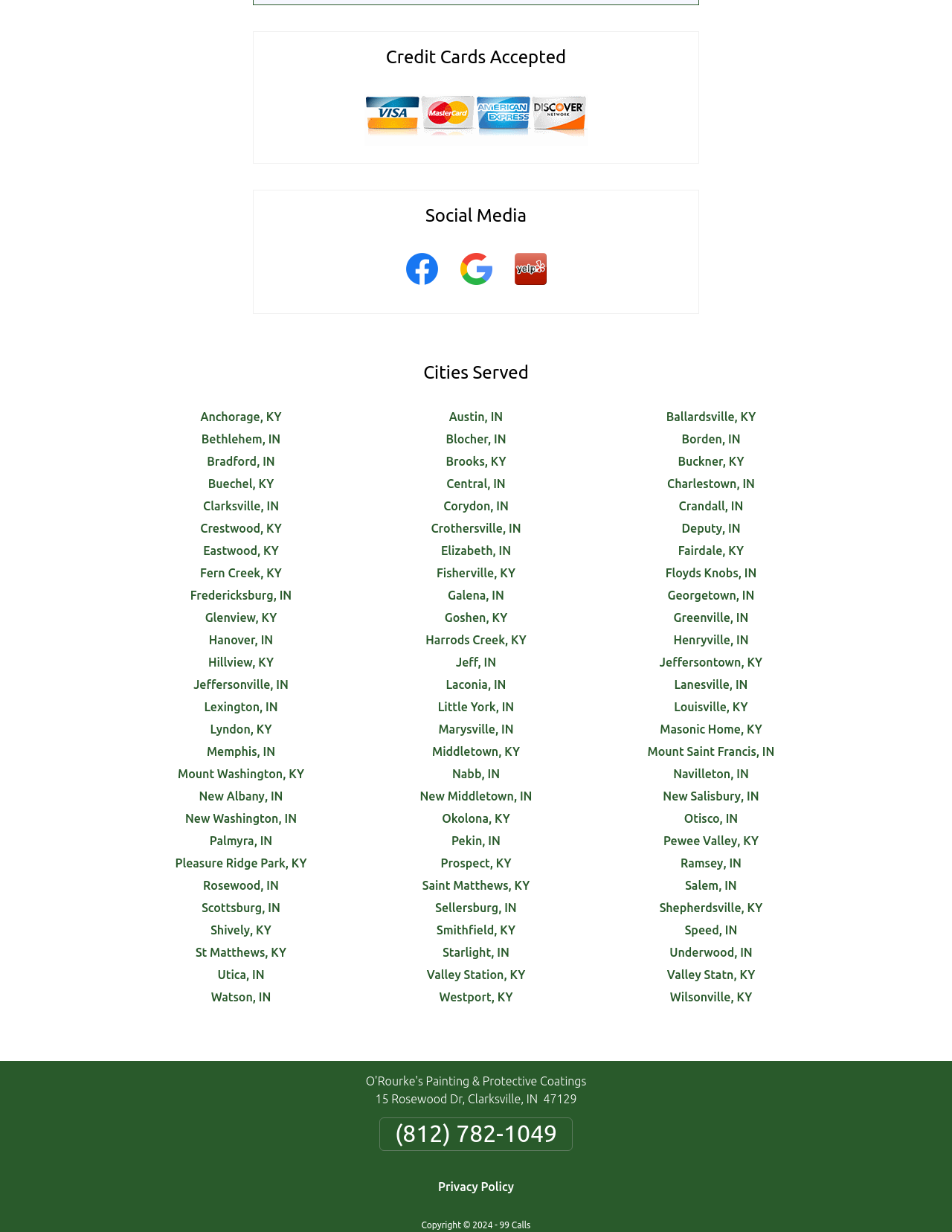Identify the coordinates of the bounding box for the element described below: "Marysville, IN". Return the coordinates as four float numbers between 0 and 1: [left, top, right, bottom].

[0.461, 0.586, 0.539, 0.597]